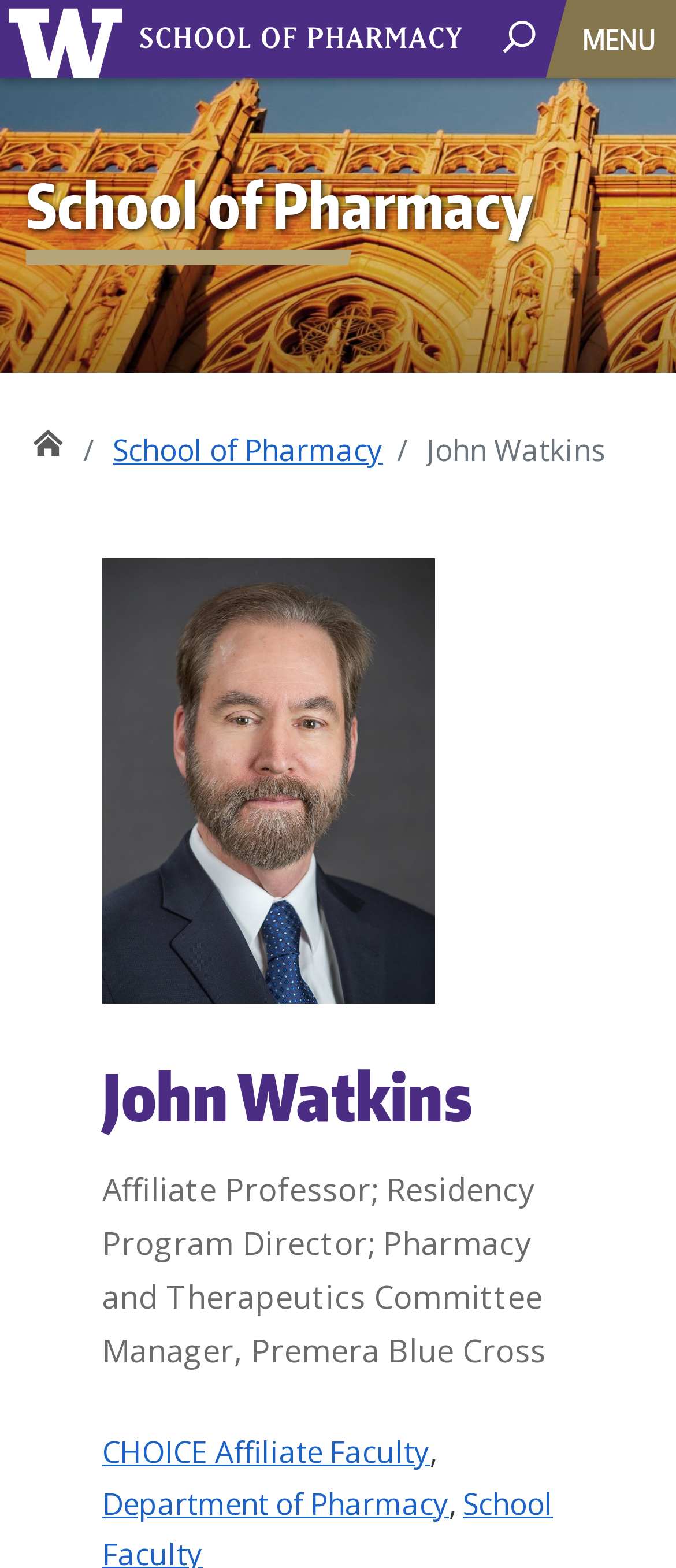Using the details from the image, please elaborate on the following question: What is John Watkins' profession?

Based on the webpage, John Watkins' profession can be determined by looking at his title and description. The heading 'John Watkins' is followed by a description that mentions his profession as Affiliate Professor, Residency Program Director, and Pharmacy and Therapeutics Committee Manager, Premera Blue Cross. Additionally, his credentials PharmD, MPH, BCPS are mentioned, which further confirms his profession.